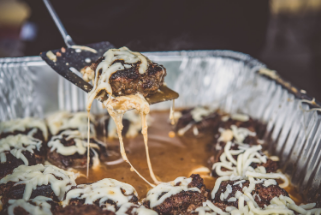Please provide a detailed answer to the question below by examining the image:
What is the sauce in the tray?

The caption describes the sauce in the tray as 'rich, gravy-like', which enhances the dish's appetizing appearance. This suggests that the sauce is a savory and flavorful accompaniment to the meatballs.